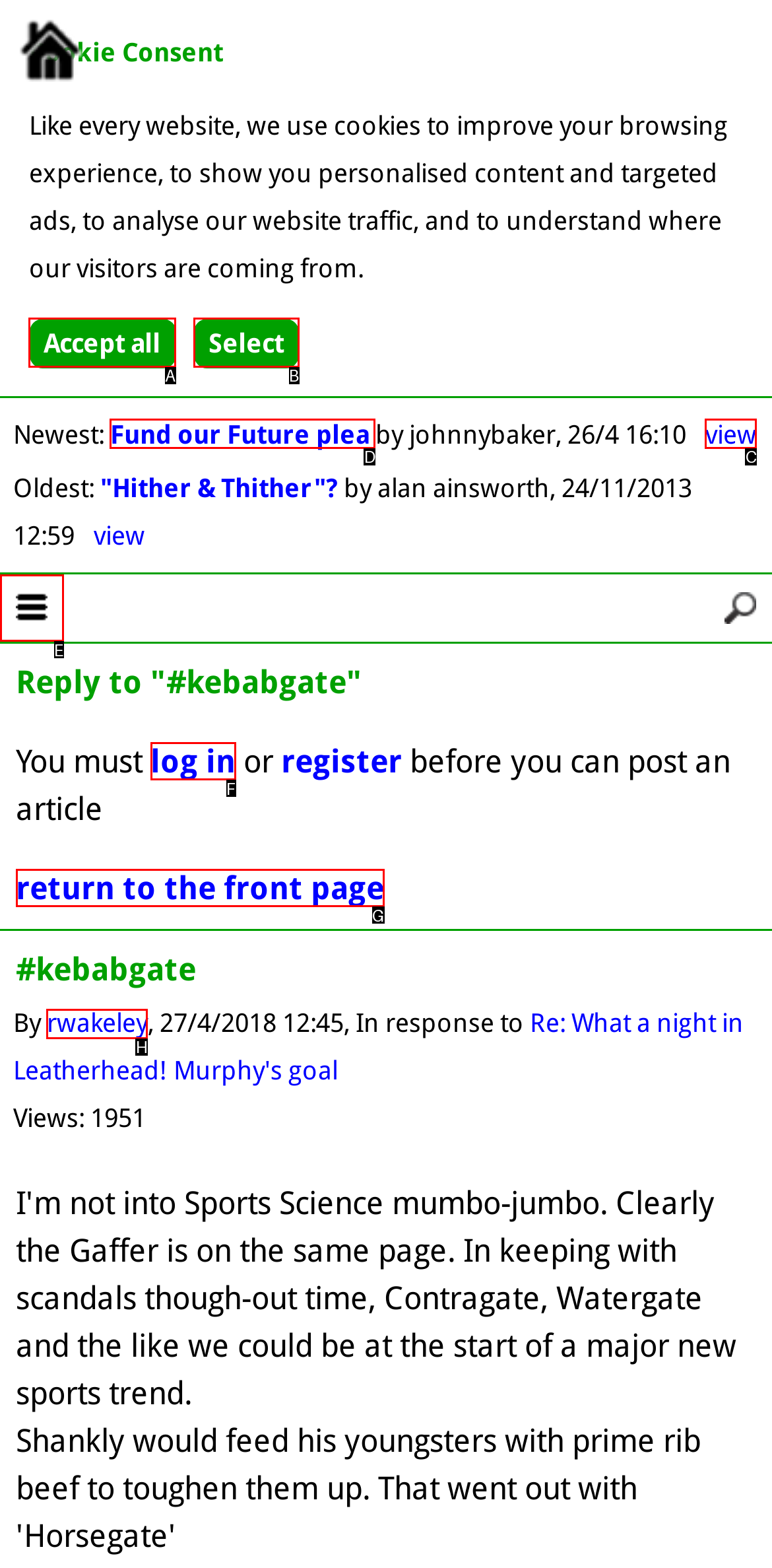From the given choices, which option should you click to complete this task: View the post 'Fund our Future plea'? Answer with the letter of the correct option.

C